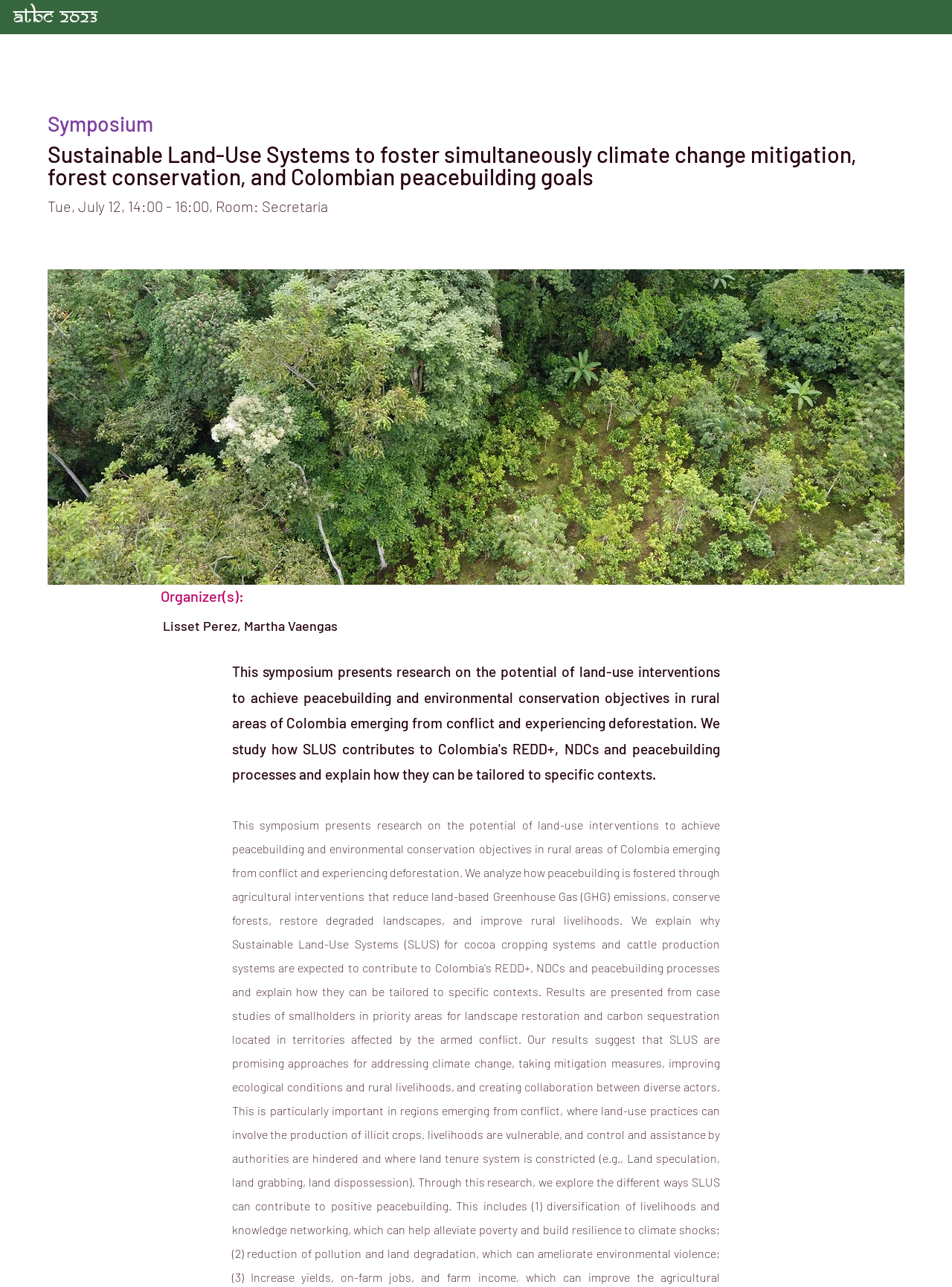Determine the bounding box coordinates in the format (top-left x, top-left y, bottom-right x, bottom-right y). Ensure all values are floating point numbers between 0 and 1. Identify the bounding box of the UI element described by: General Information

[0.327, 0.001, 0.453, 0.024]